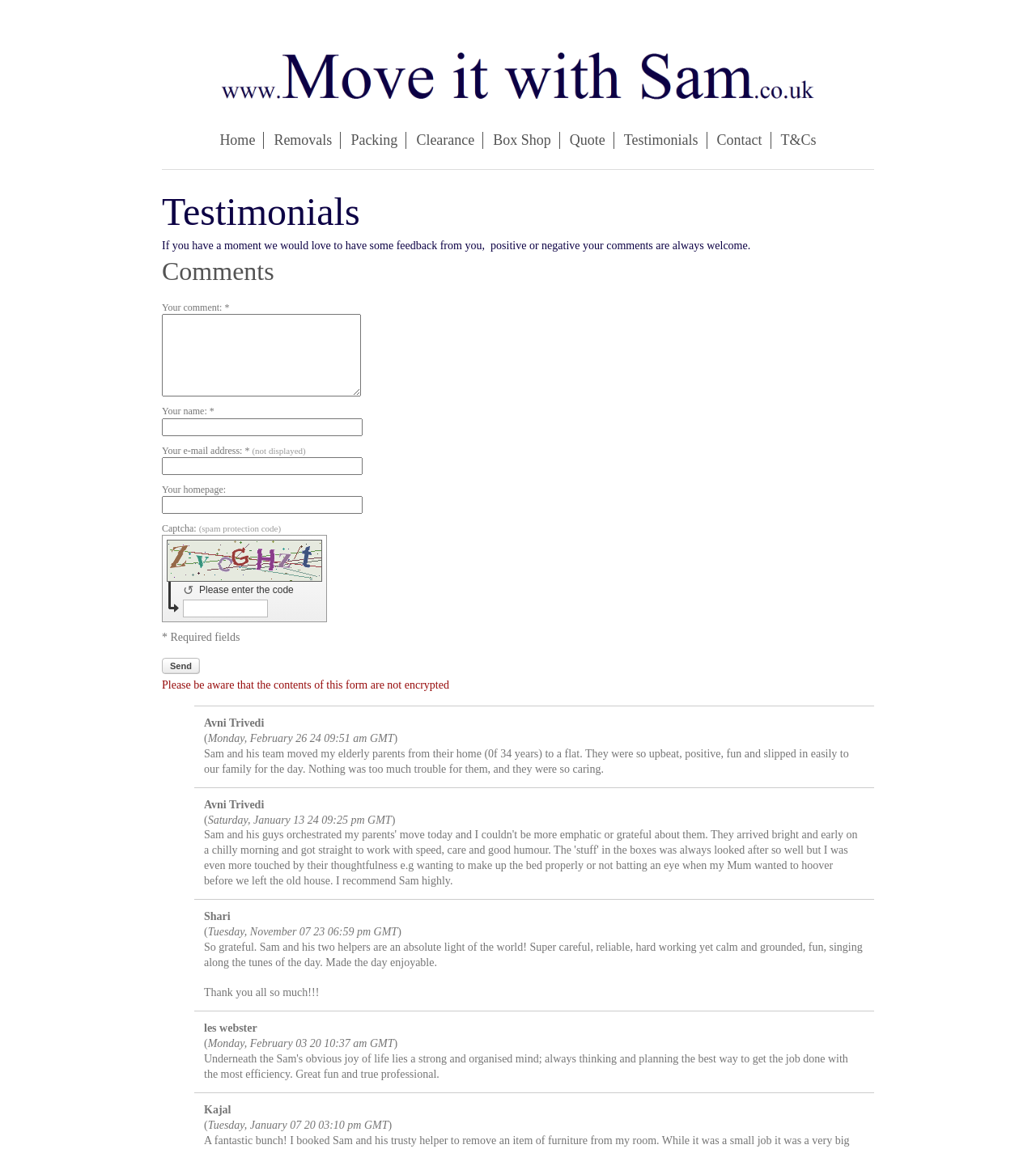Locate the bounding box coordinates of the element you need to click to accomplish the task described by this instruction: "Read the article by Helen Pass".

None